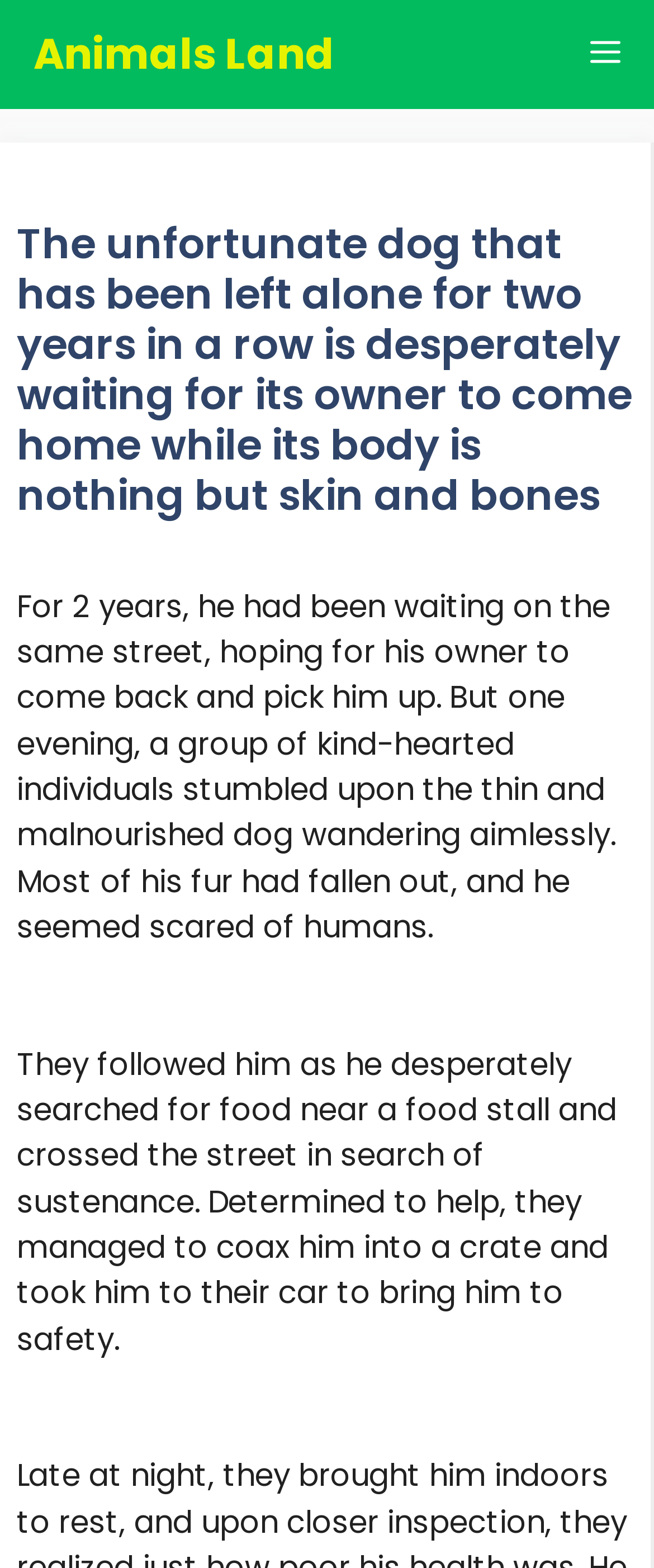Using the element description Code+ Program, predict the bounding box coordinates for the UI element. Provide the coordinates in (top-left x, top-left y, bottom-right x, bottom-right y) format with values ranging from 0 to 1.

None